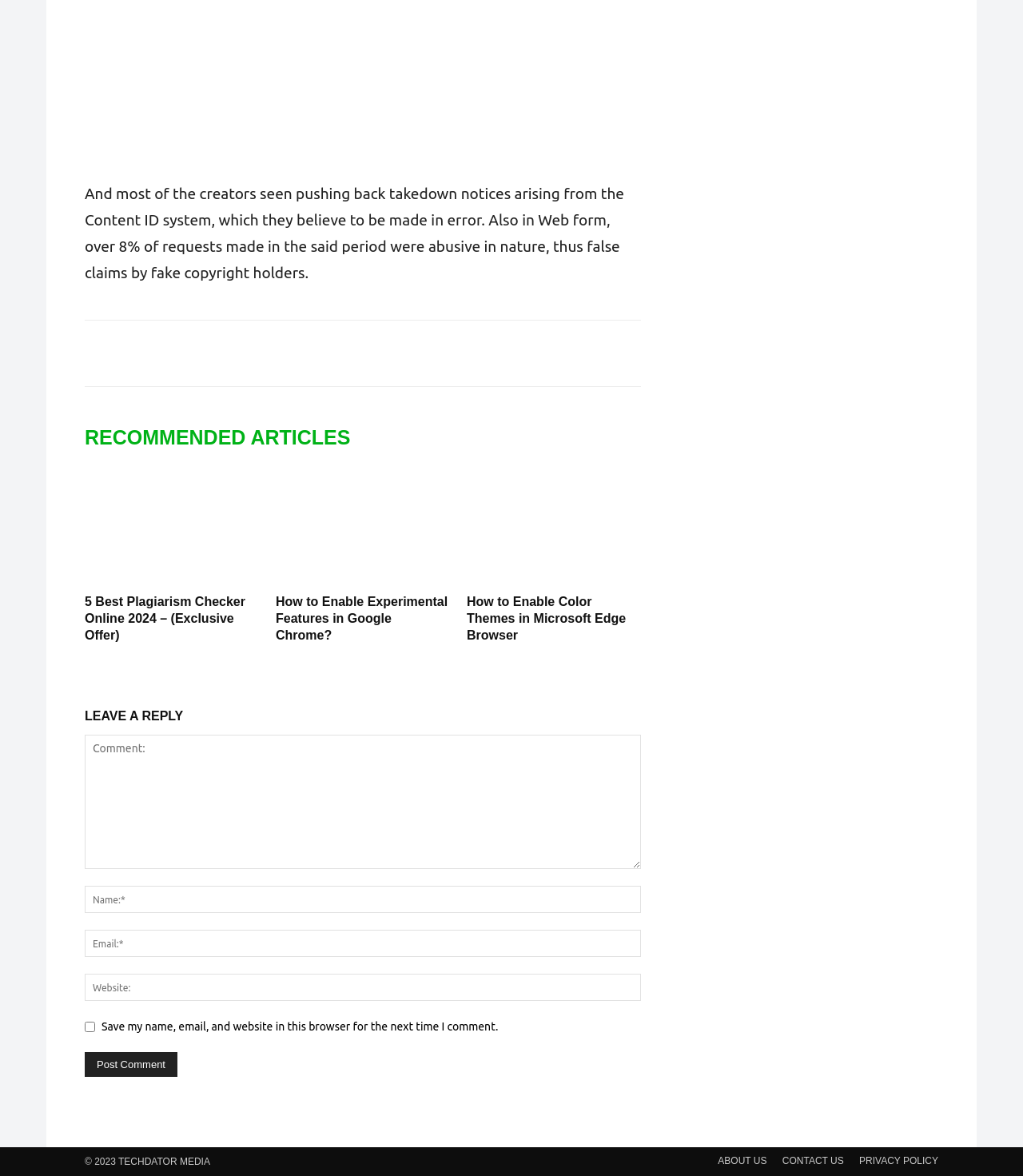Use one word or a short phrase to answer the question provided: 
What is the bounding box coordinate of the 'Post Comment' button?

[0.083, 0.895, 0.173, 0.916]